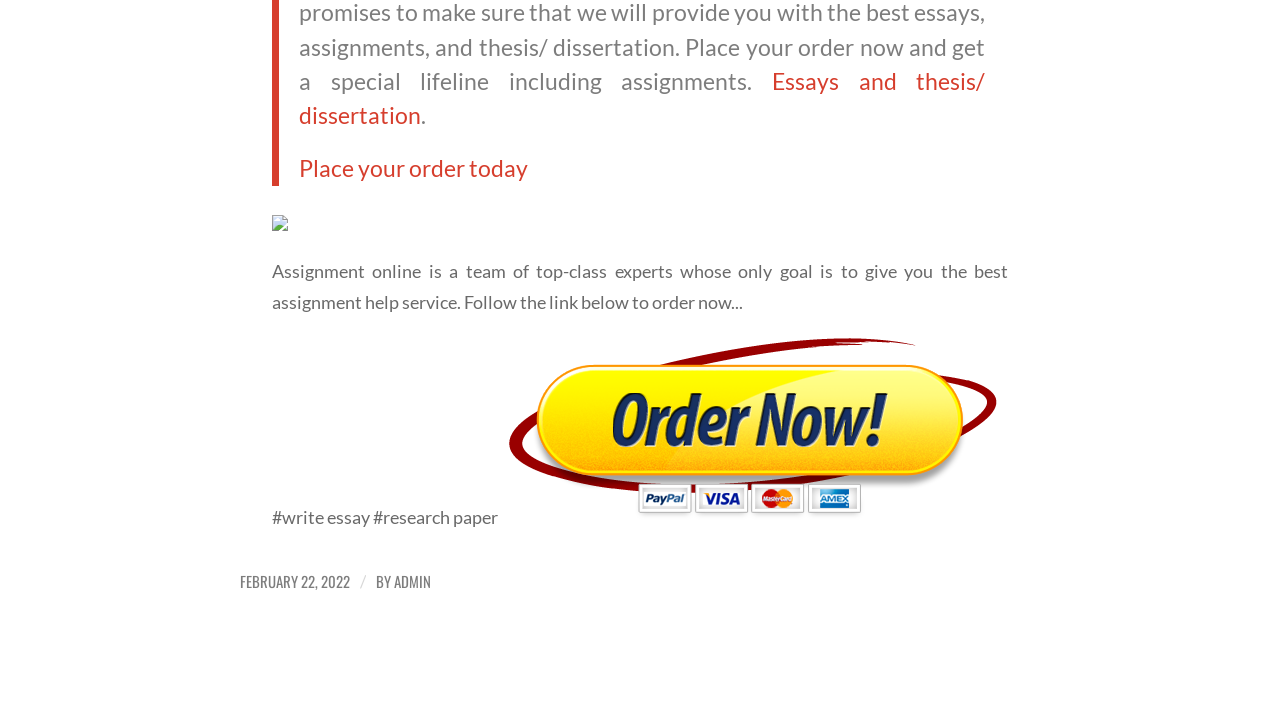Provide a short answer using a single word or phrase for the following question: 
How many social media links are there on the webpage?

2